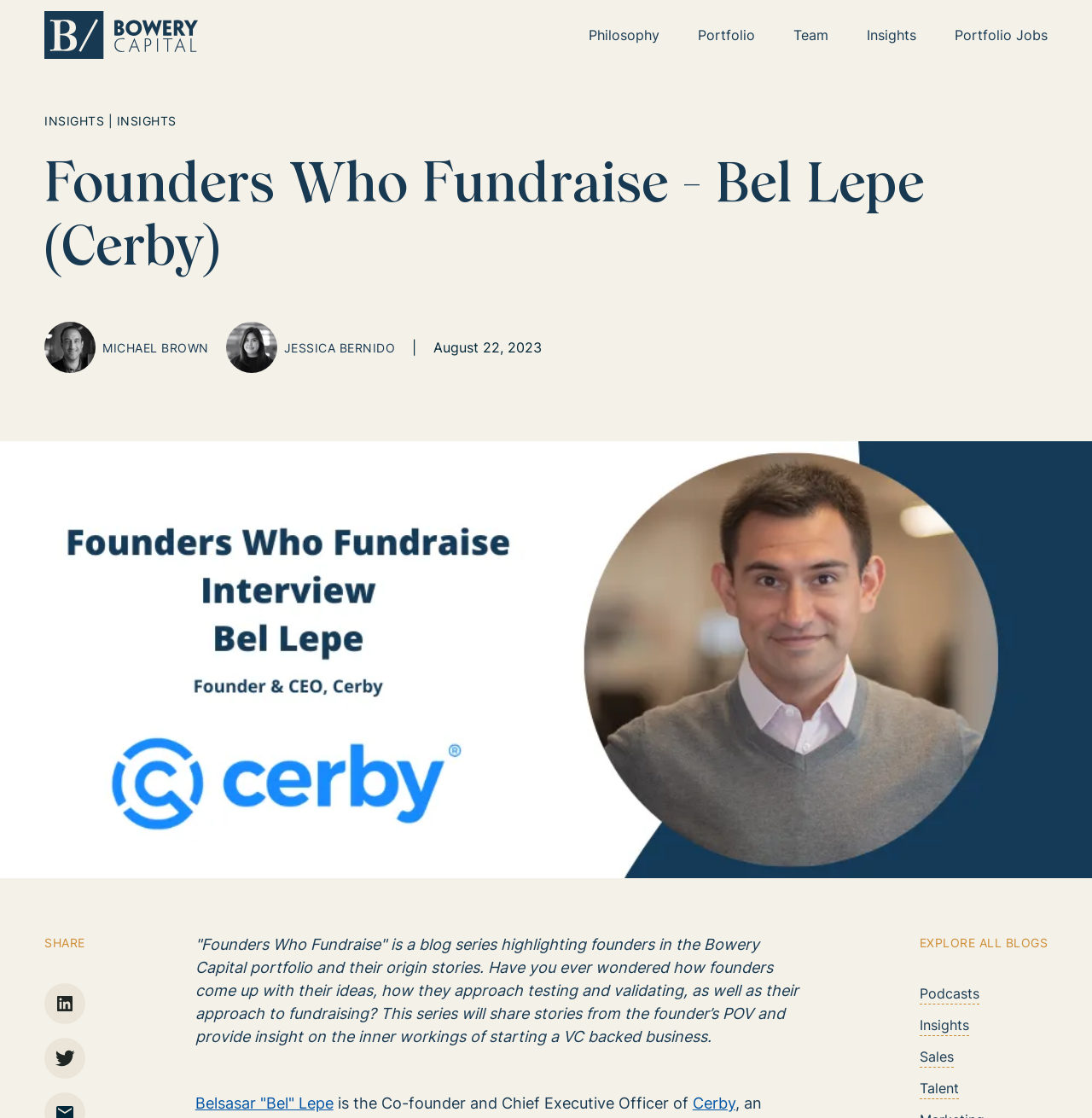How many images are there in the top navigation bar?
We need a detailed and exhaustive answer to the question. Please elaborate.

I found the answer by looking at the navigation bar and seeing that there is only one image, which is the 'Return home' image.